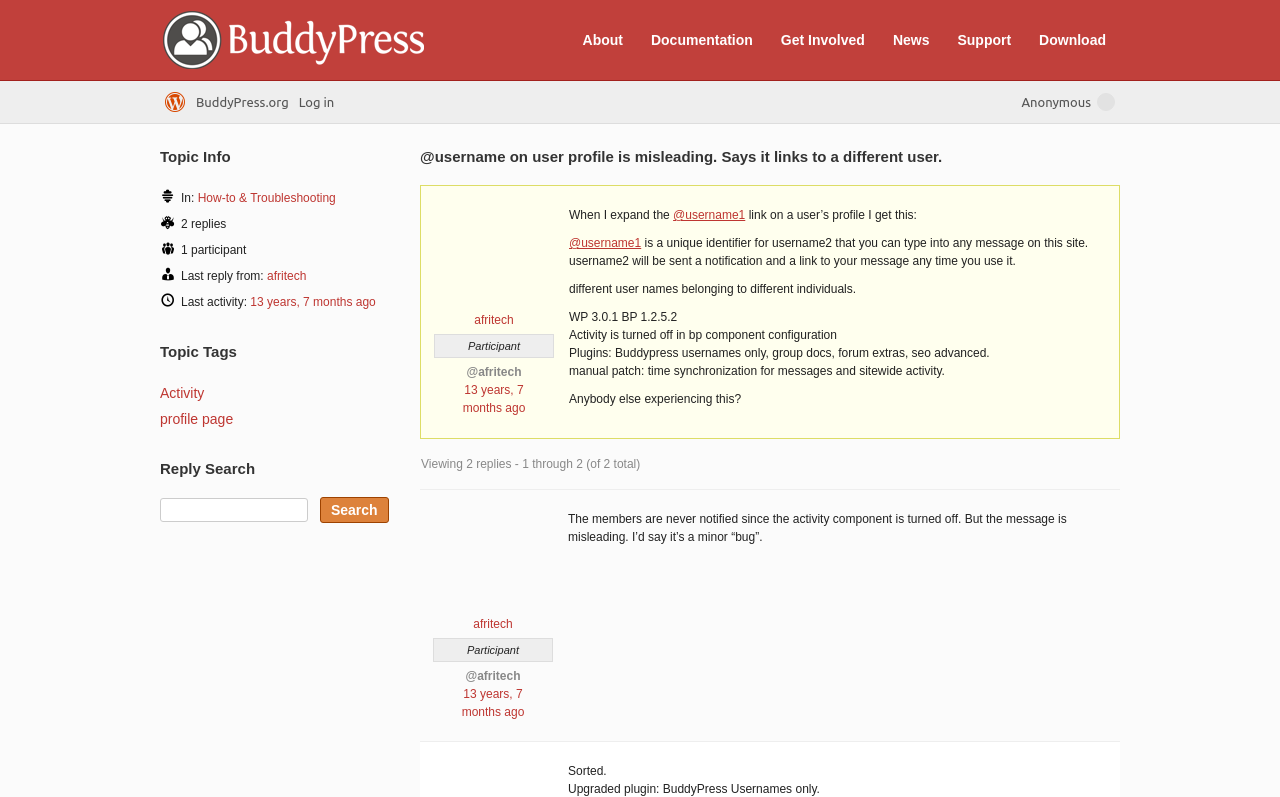Observe the image and answer the following question in detail: What is the category of this topic?

I found the answer by looking at the link element with the text 'How-to & Troubleshooting' which is associated with the static text element 'In:'.